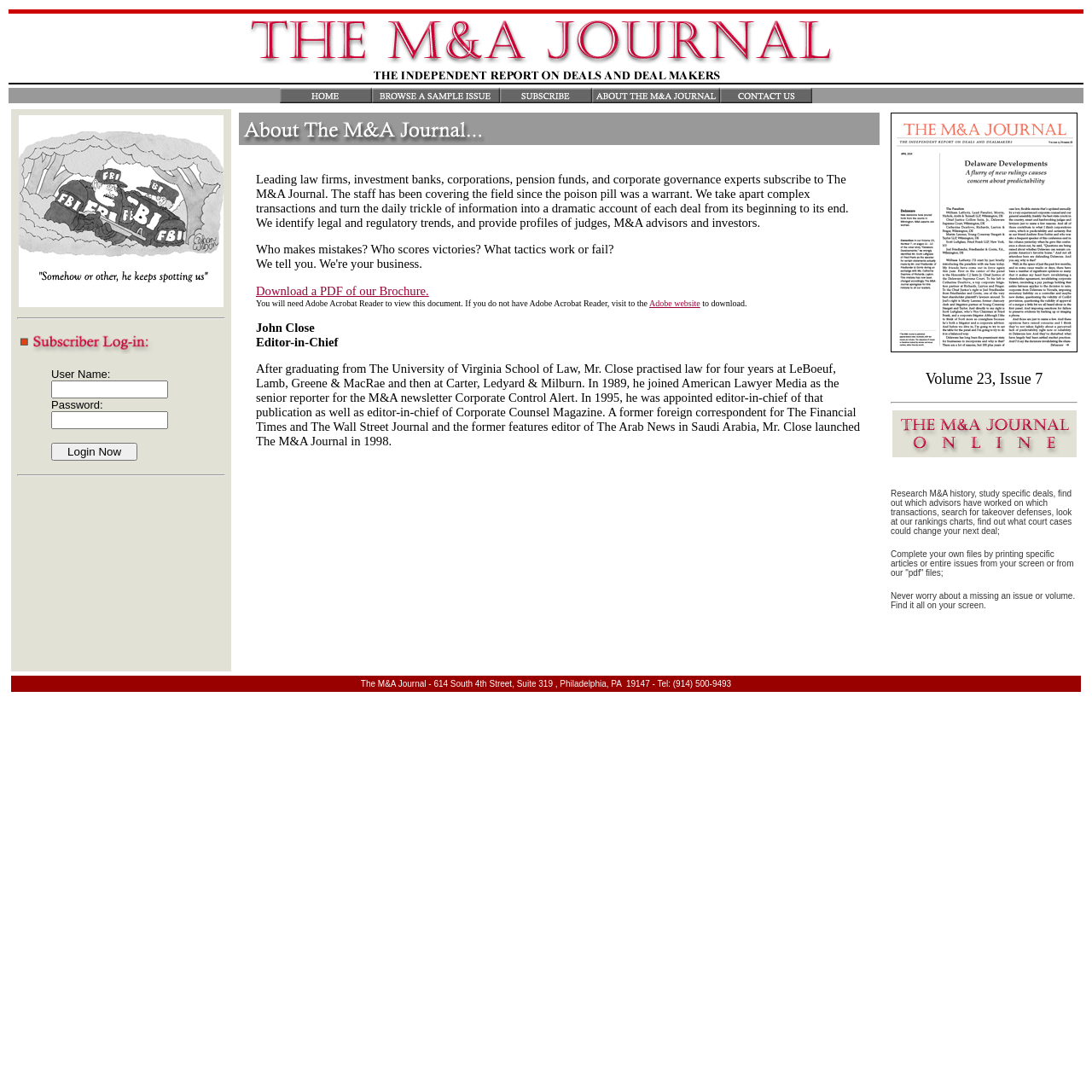Please analyze the image and provide a thorough answer to the question:
What is the phone number of The M&A Journal?

I found this information in the text at the bottom of the webpage which reads 'The M&A Journal - 614 South 4th Street, Suite 319, Philadelphia, PA 19147 - Tel: (914) 500-9493'.